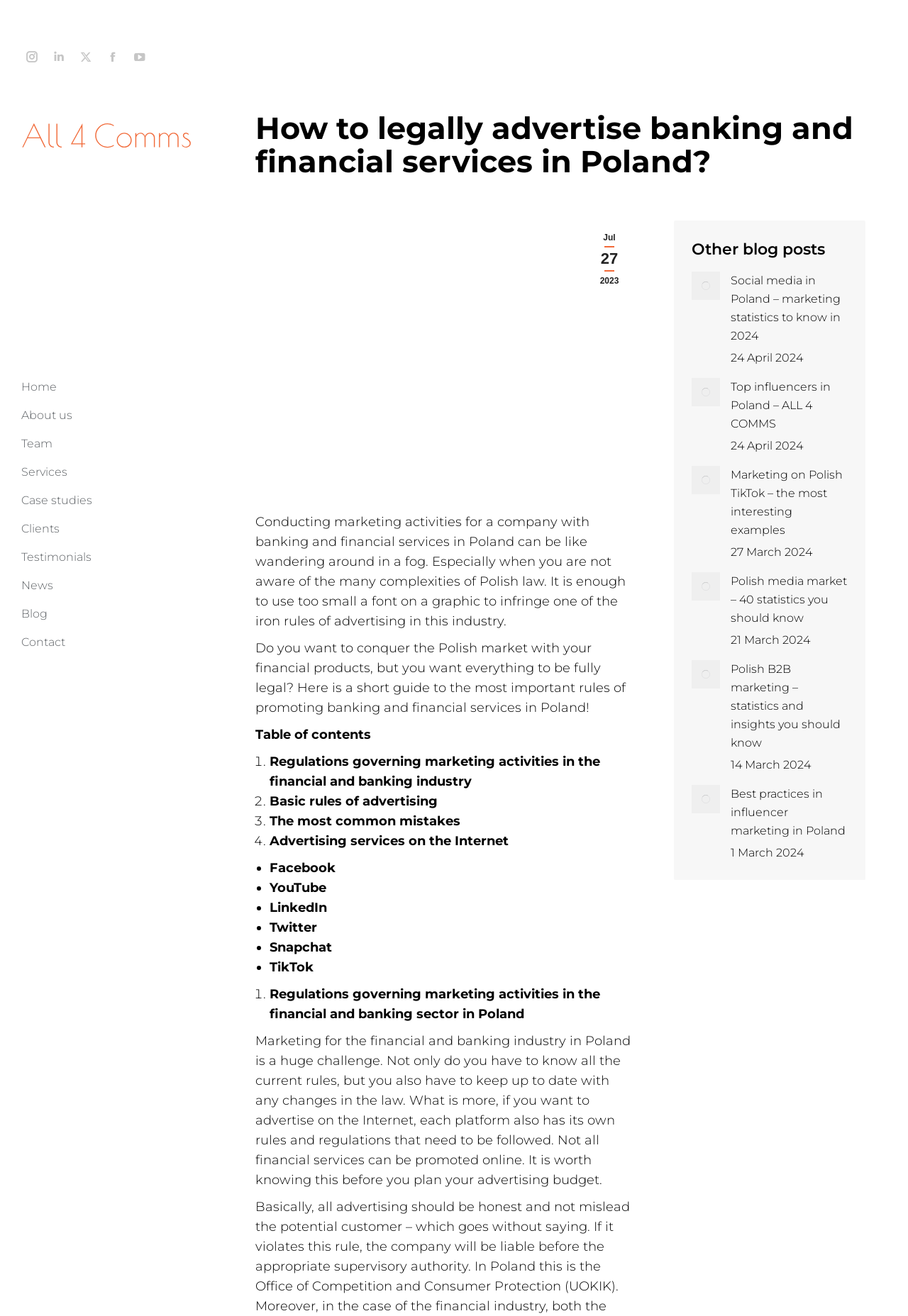Find the bounding box coordinates for the area that must be clicked to perform this action: "Check the 'Testimonials' page".

[0.023, 0.412, 0.101, 0.434]